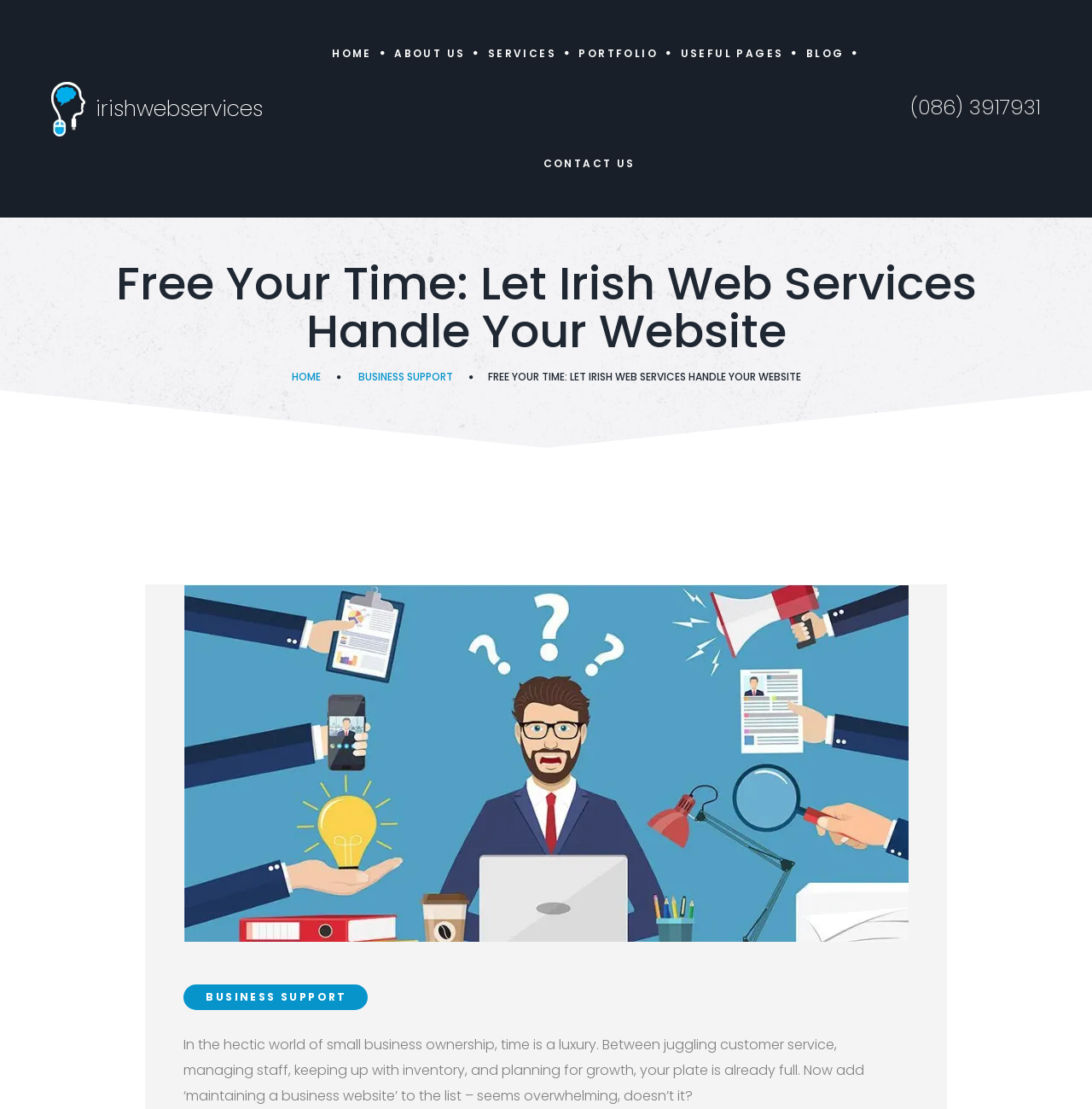Please locate the bounding box coordinates of the element that needs to be clicked to achieve the following instruction: "visit the BLOG". The coordinates should be four float numbers between 0 and 1, i.e., [left, top, right, bottom].

[0.738, 0.0, 0.778, 0.099]